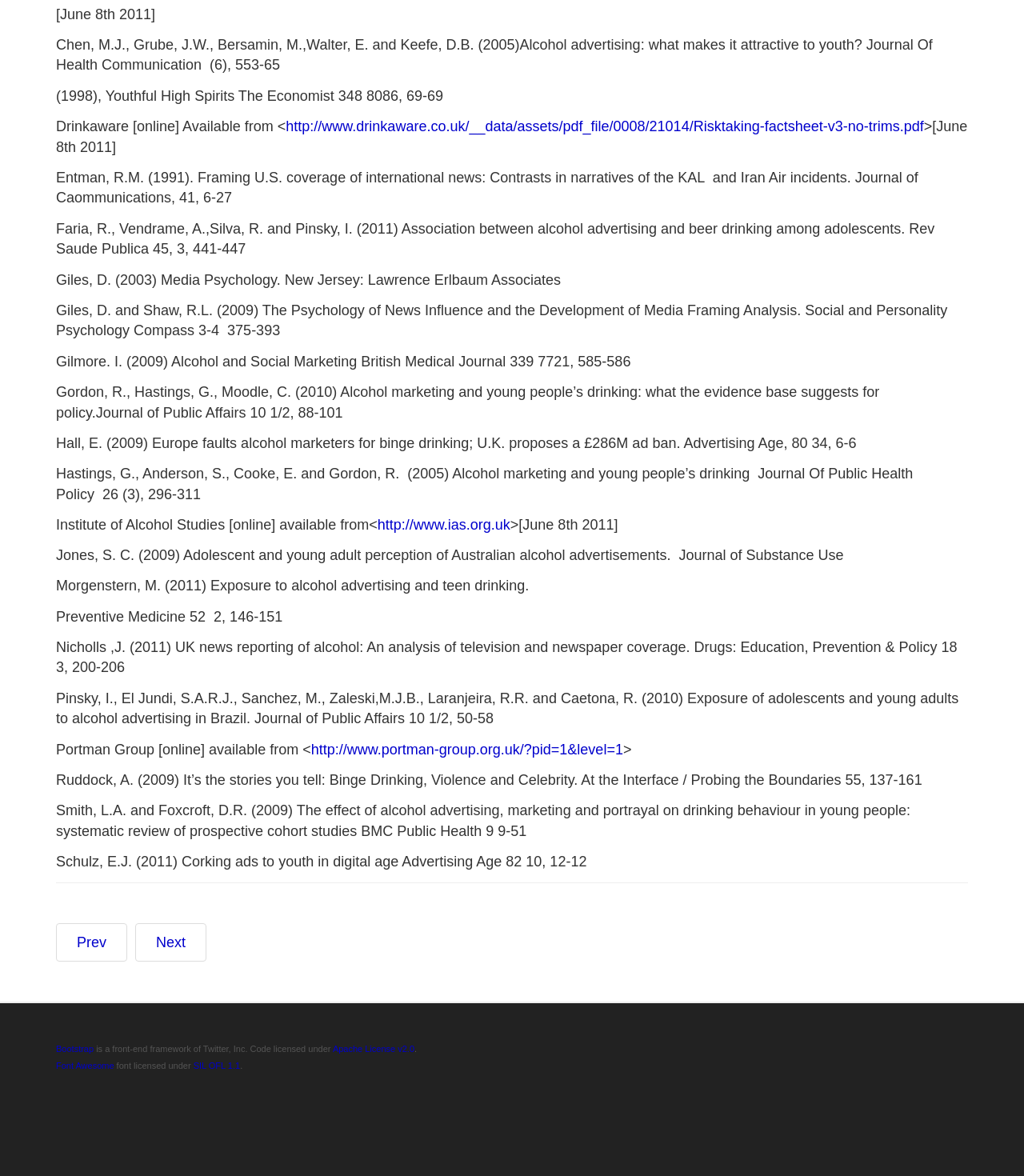Please find the bounding box for the following UI element description. Provide the coordinates in (top-left x, top-left y, bottom-right x, bottom-right y) format, with values between 0 and 1: SIL OFL 1.1

[0.189, 0.902, 0.234, 0.91]